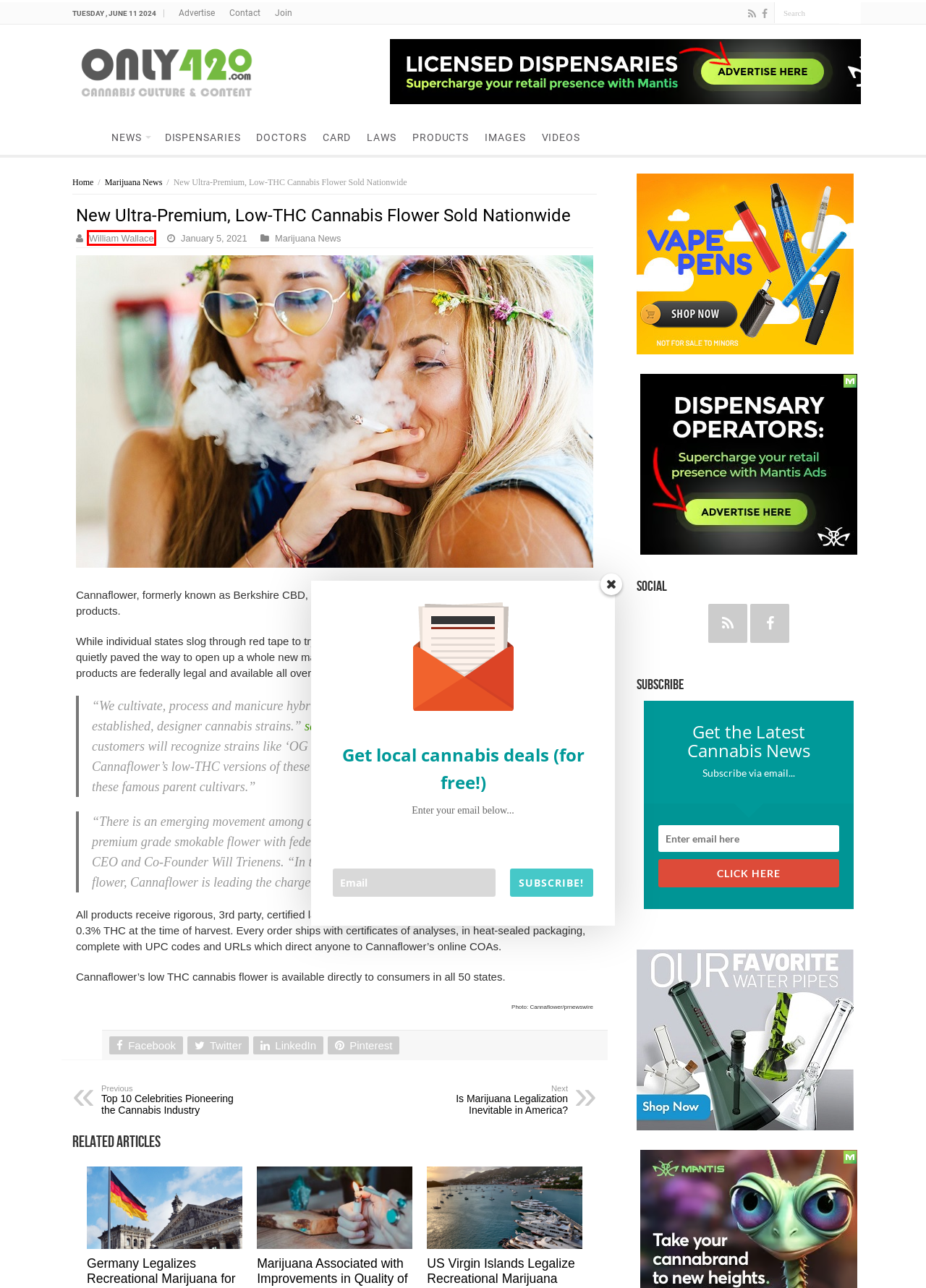Observe the screenshot of a webpage with a red bounding box highlighting an element. Choose the webpage description that accurately reflects the new page after the element within the bounding box is clicked. Here are the candidates:
A. Marijuana Associated with Improvements in Quality of Life
B. William Wallace, Author at ONLY 420 | Cannabis Culture
C. Find All Marijuana Dispensaries
D. Marijuana Product Review
E. Contact Us
F. Marijuana Videos | ONLY 420 | Cannabis Culture
G. Join
H. Cannaflower™ Announces Their New Line of Ultra-premium Low THC Smokable Cannabis Products

B